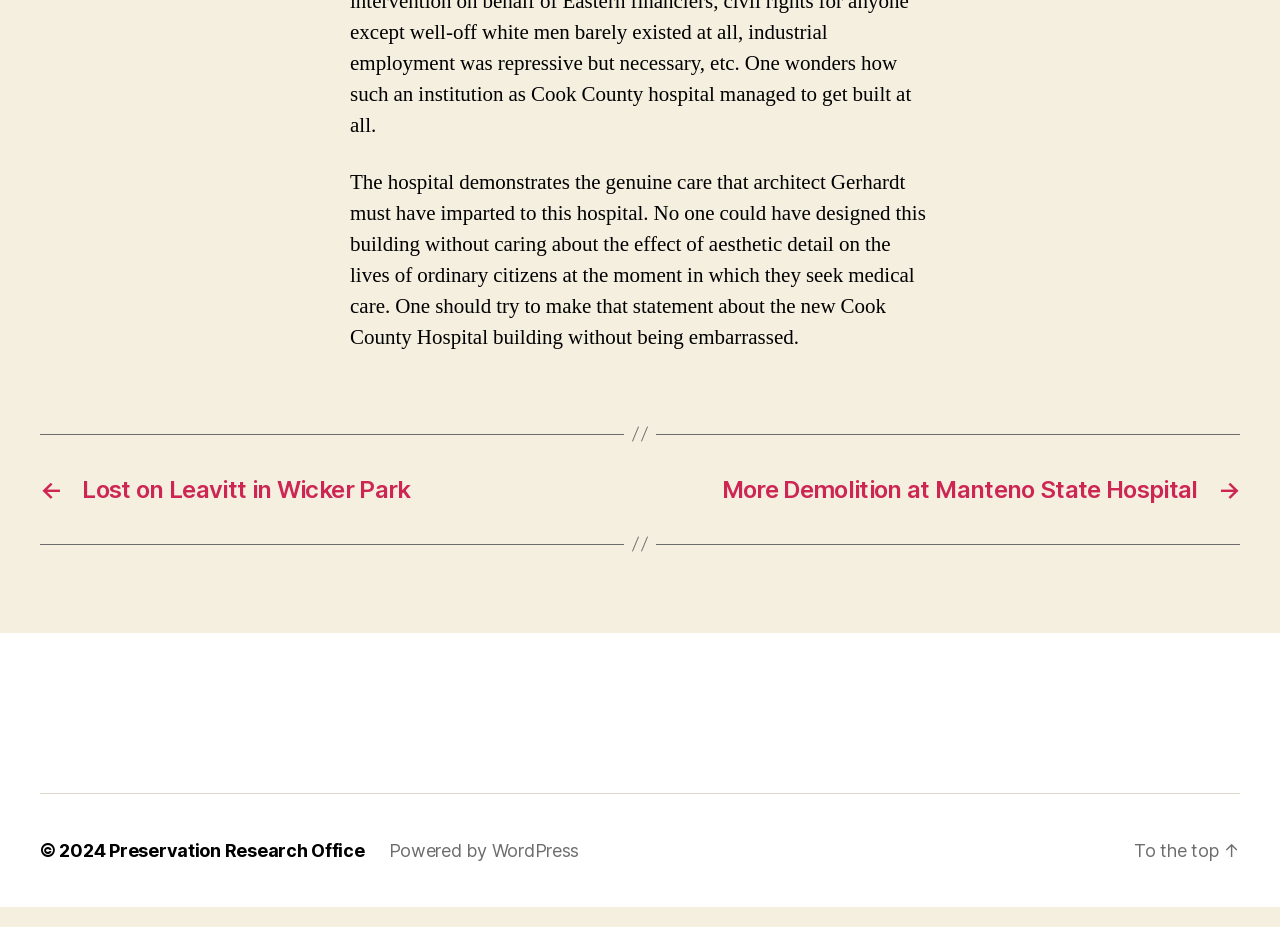Using the information shown in the image, answer the question with as much detail as possible: What is the name of the content management system used by the webpage?

The link 'Powered by WordPress' at the bottom of the webpage suggests that the webpage is built using the WordPress content management system.